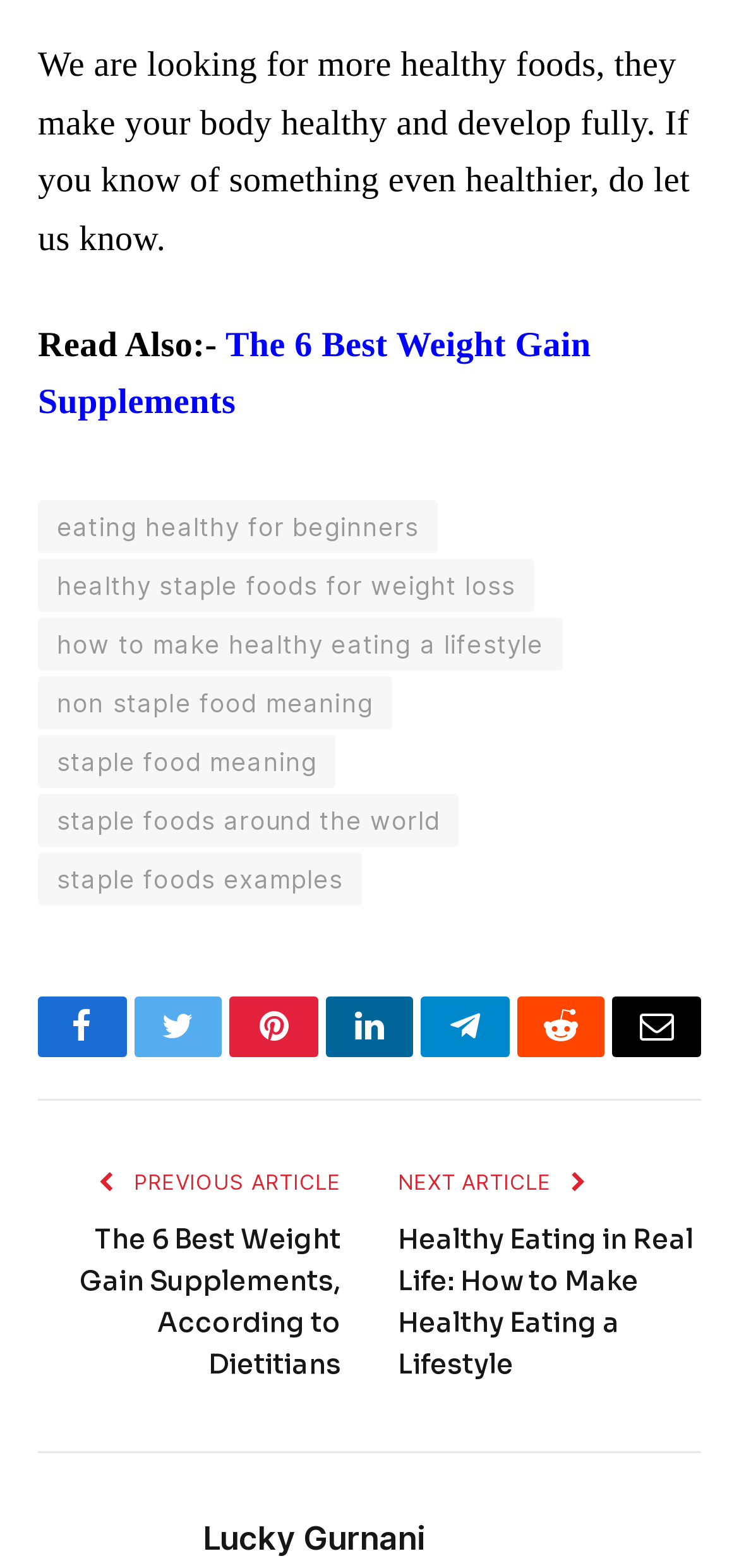How many related article links are there?
Observe the image and answer the question with a one-word or short phrase response.

7